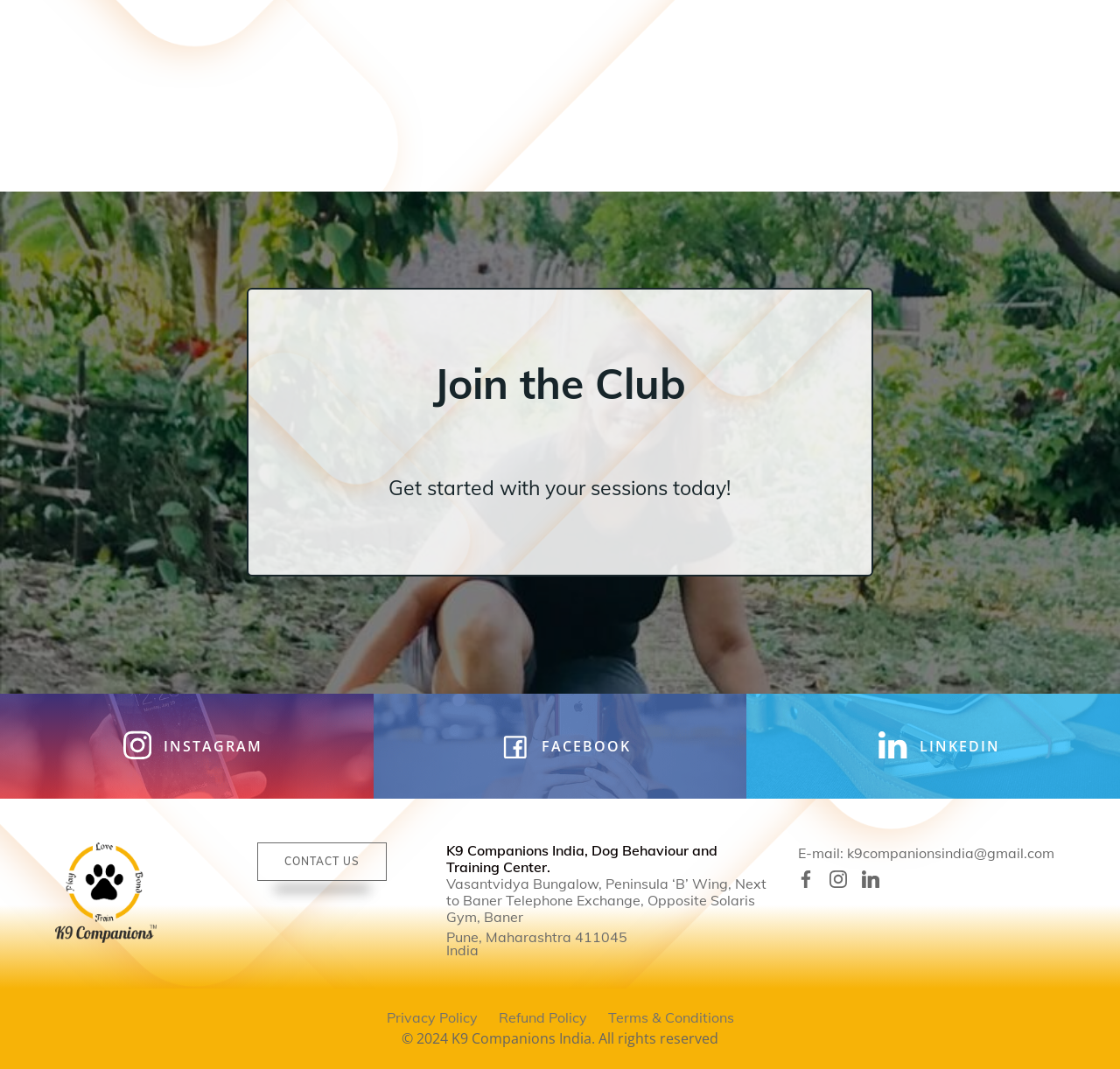Using details from the image, please answer the following question comprehensively:
What is the address of the training center?

The address of the training center can be found in the static text elements located at coordinates [0.398, 0.818, 0.684, 0.866] and [0.398, 0.868, 0.56, 0.884]. The address is composed of two parts: 'Vasantvidya Bungalow, Peninsula ‘B’ Wing, Next to Baner Telephone Exchange, Opposite Solaris Gym, Baner' and 'Pune, Maharashtra 411045'.